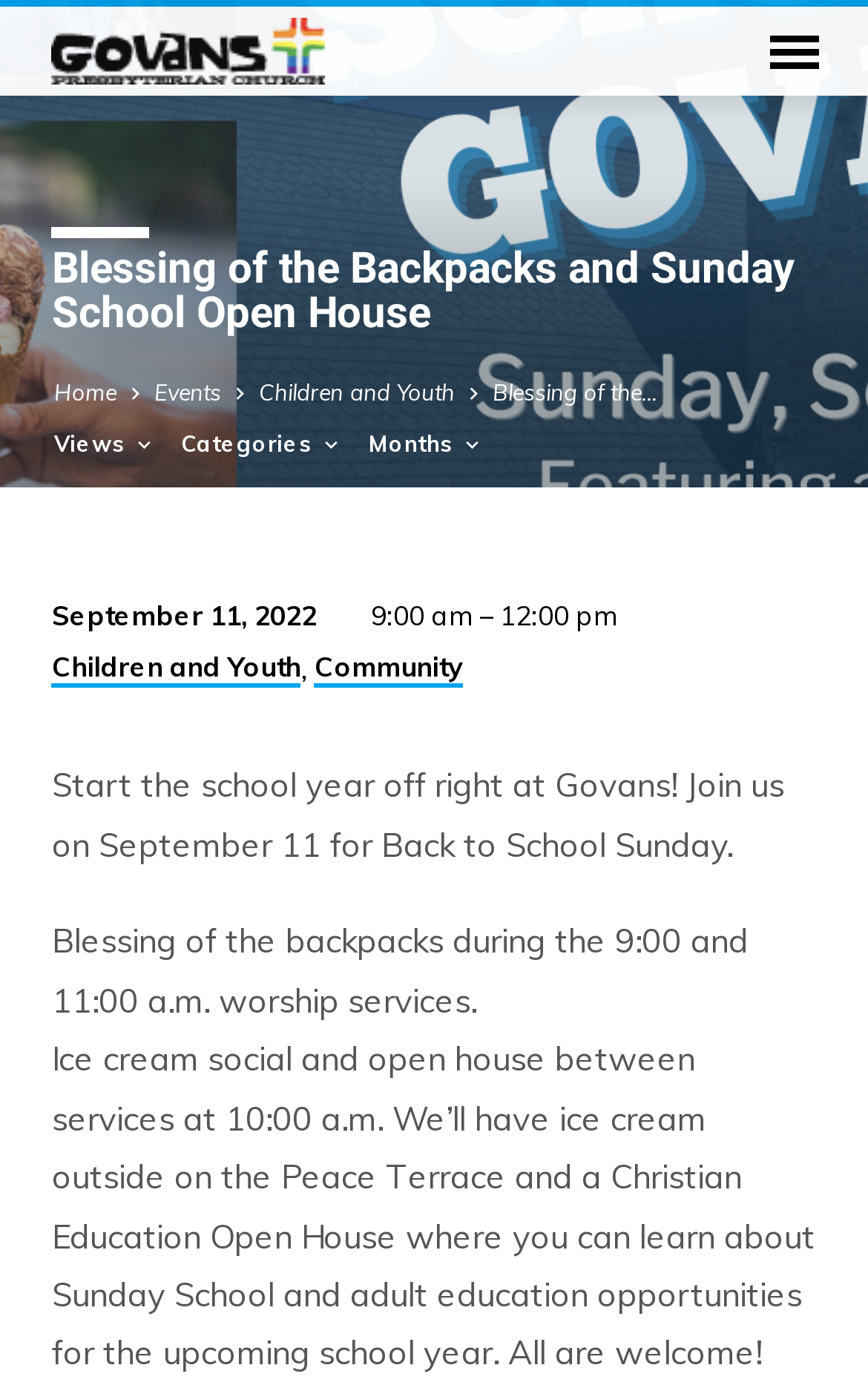What is being blessed during the worship services?
Based on the image, answer the question with as much detail as possible.

I found the answer by reading the text 'Blessing of the backpacks during the 9:00 and 11:00 a.m. worship services.' which is located in the middle of the webpage.